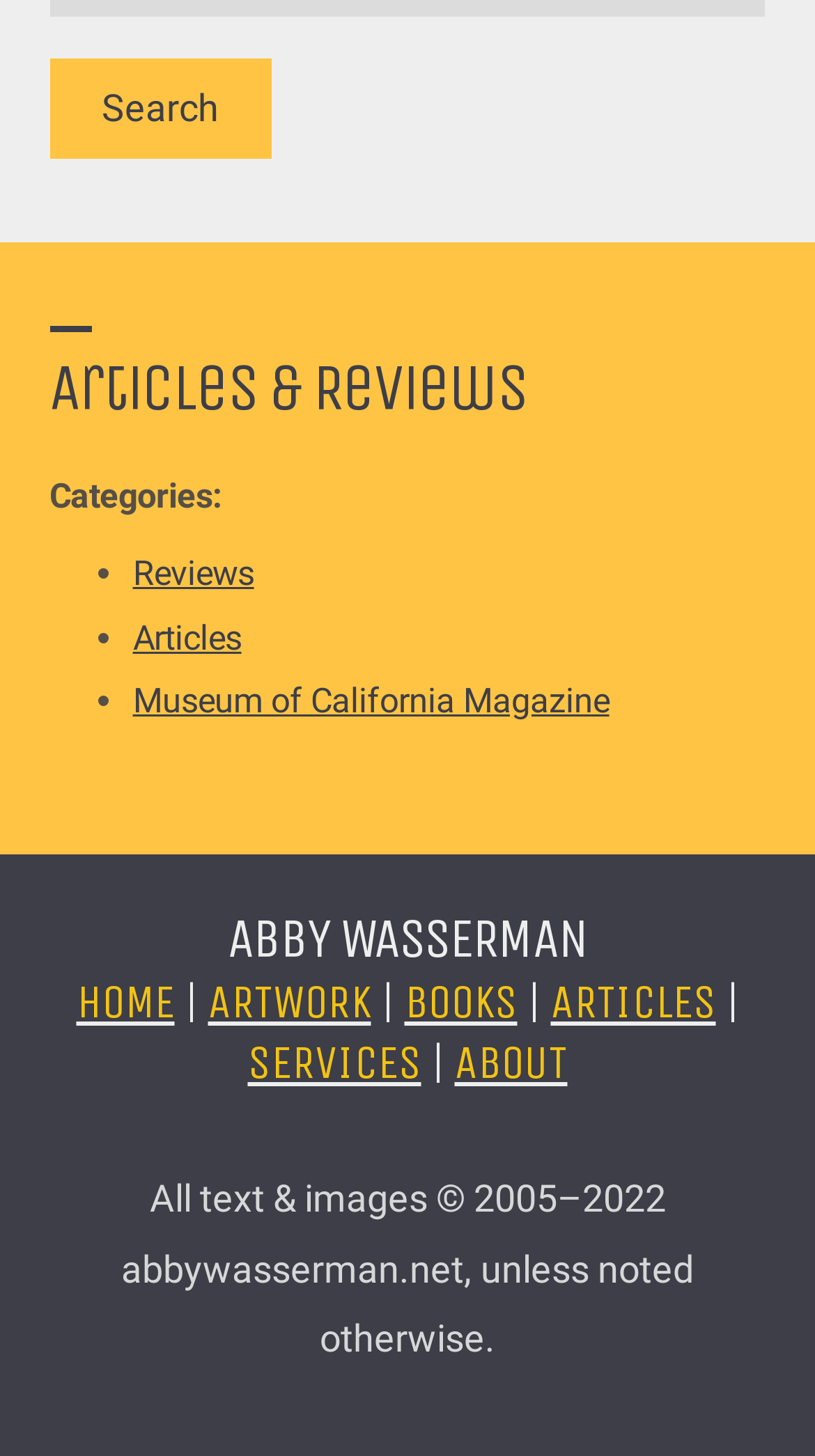What is the name of the author?
Please respond to the question thoroughly and include all relevant details.

The name of the author can be found in the heading element 'ABBY WASSERMAN' which is located at the top of the webpage, indicating that the webpage is related to the author Abby Wasserman.